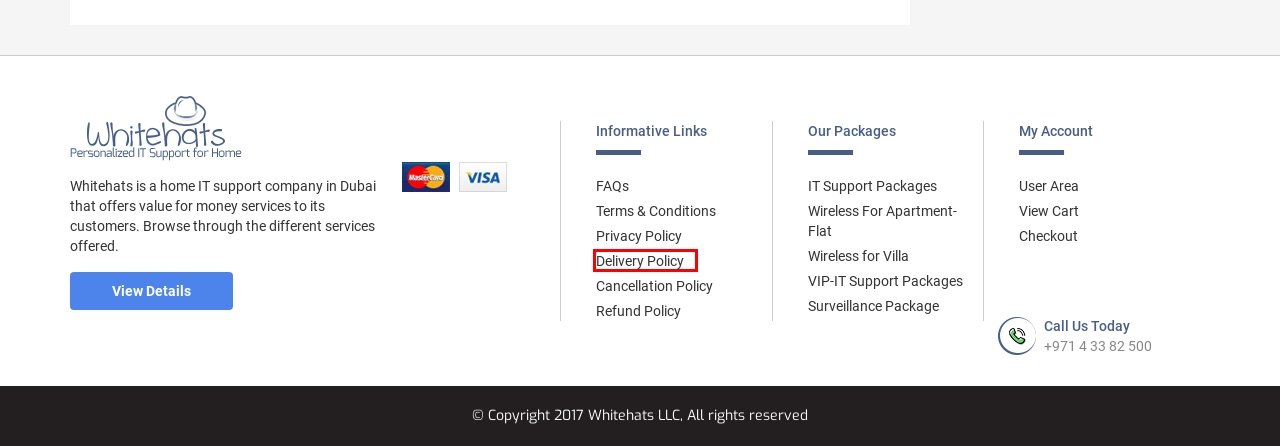You have been given a screenshot of a webpage, where a red bounding box surrounds a UI element. Identify the best matching webpage description for the page that loads after the element in the bounding box is clicked. Options include:
A. VIP-IT Support Packages | IT Support Dubai | Home and Office IT Services Company UAE
B. Cancellation Policy - IT Support Dubai | Home and Office IT Services Company UAE
C. Privacy Policy - IT Support Dubai | Home and Office IT Services Company UAE
D. IT Support Packages | IT Support Dubai | Home and Office IT Services Company UAE
E. Wireless for Villa | IT Support Dubai | Home and Office IT Services Company UAE
F. Delivery Policy - IT Support Dubai | Home and Office IT Services Company UAE
G. Wireless For Apartment-Flat | IT Support Dubai | Home and Office IT Services Company UAE
H. Cart - IT Support Dubai | Home and Office IT Services Company UAE

F